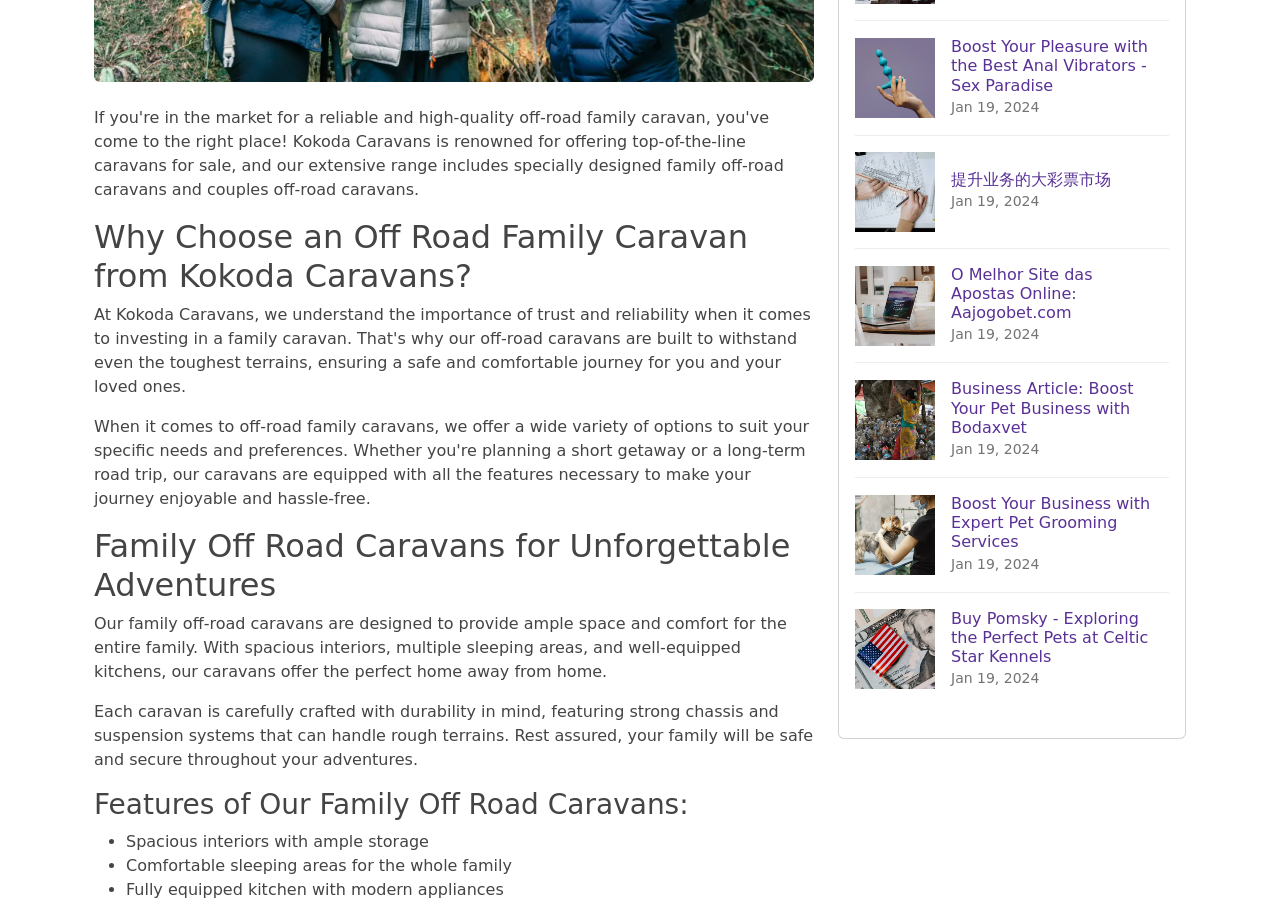Provide the bounding box coordinates of the HTML element this sentence describes: "提升业务的大彩票市场 Jan 19, 2024". The bounding box coordinates consist of four float numbers between 0 and 1, i.e., [left, top, right, bottom].

[0.668, 0.15, 0.913, 0.275]